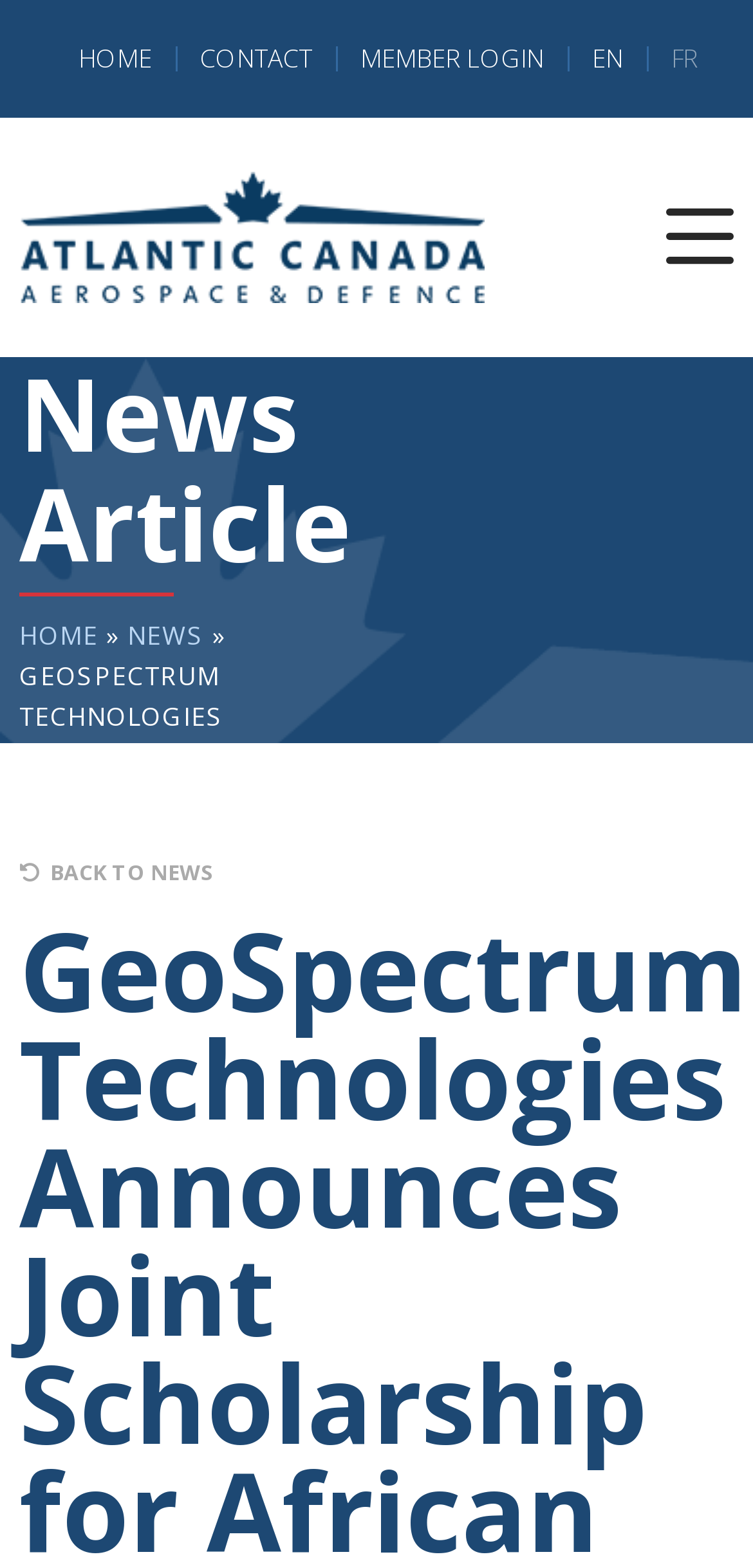By analyzing the image, answer the following question with a detailed response: What is the language currently being used on the webpage?

The language can be determined by looking at the language selection links at the top of the webpage, where 'EN' is currently selected.